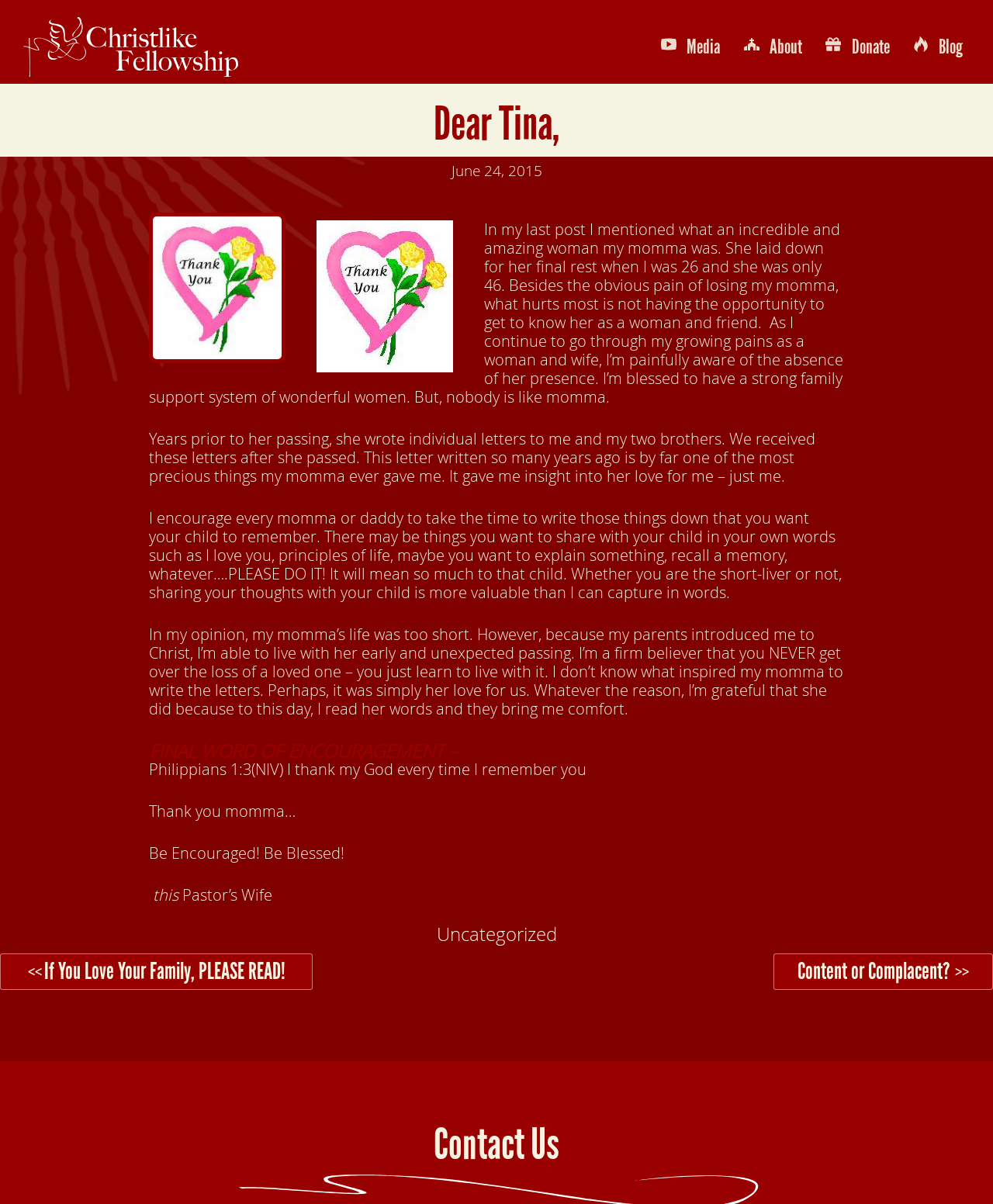Bounding box coordinates are specified in the format (top-left x, top-left y, bottom-right x, bottom-right y). All values are floating point numbers bounded between 0 and 1. Please provide the bounding box coordinate of the region this sentence describes: Lady to Lady

[0.529, 0.113, 0.736, 0.143]